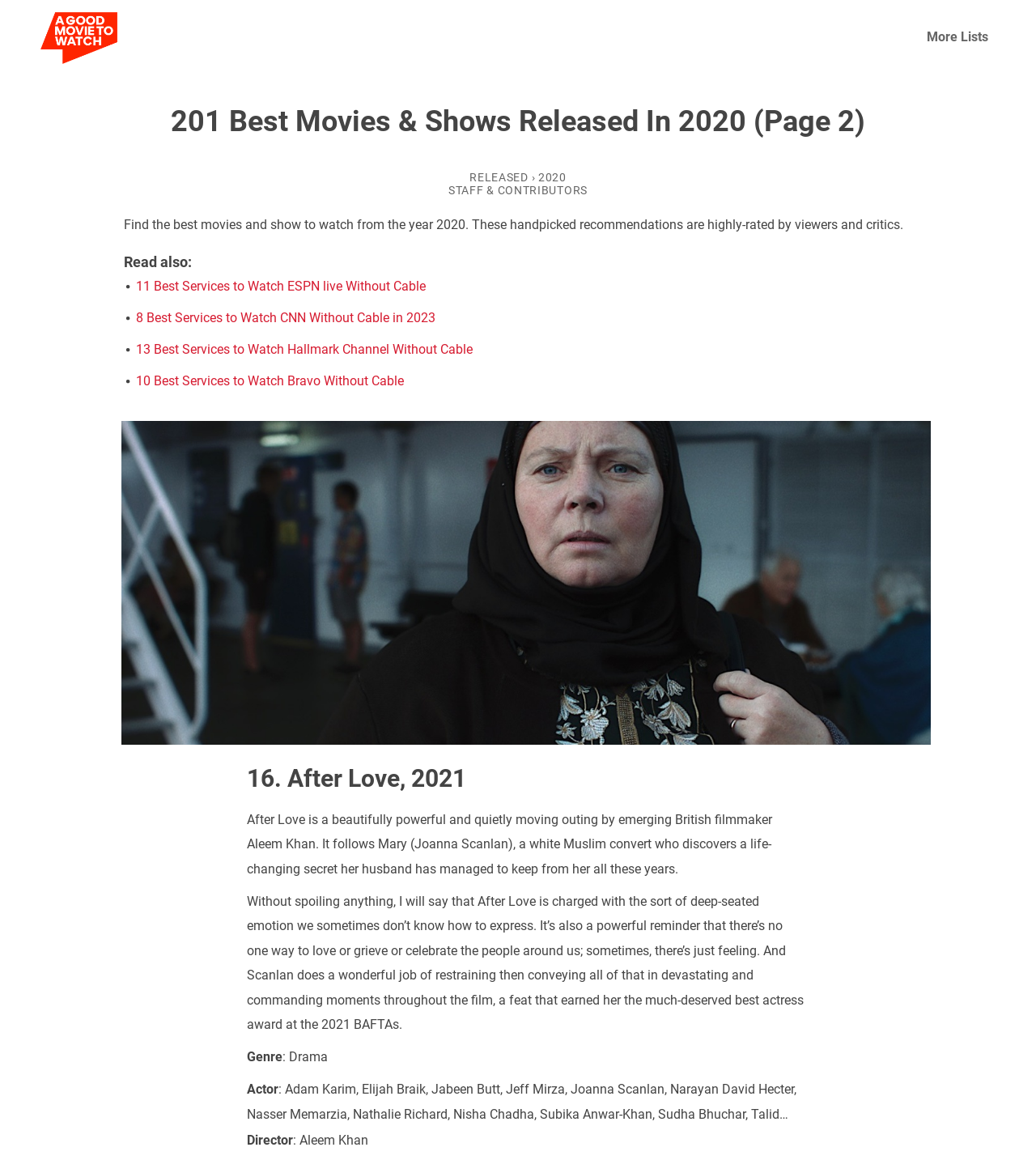Create a full and detailed caption for the entire webpage.

The webpage is a list of movie and show recommendations from 2020. At the top, there is a logo and a link to the website "agoodmovietowatch" on the left, and a link to "More Lists" on the right. Below this, there is a header section with the title "201 Best Movies & Shows Released In 2020 (Page 2)" and a navigation menu with links to "RELEASED", "›", and "2020". 

Underneath the header, there is a brief description of the webpage, stating that it provides handpicked movie and show recommendations from 2020, highly-rated by viewers and critics. 

To the right of this description, there are four links to related articles, including "11 Best Services to Watch ESPN live Without Cable" and "8 Best Services to Watch CNN Without Cable in 2023". 

Below this section, there is a list of movie recommendations, each with a brief summary, genre, and cast information. The first movie listed is "After Love, 2021", with a description of the film, its genre, and its cast, including Joanna Scanlan. There is also an image from the movie.